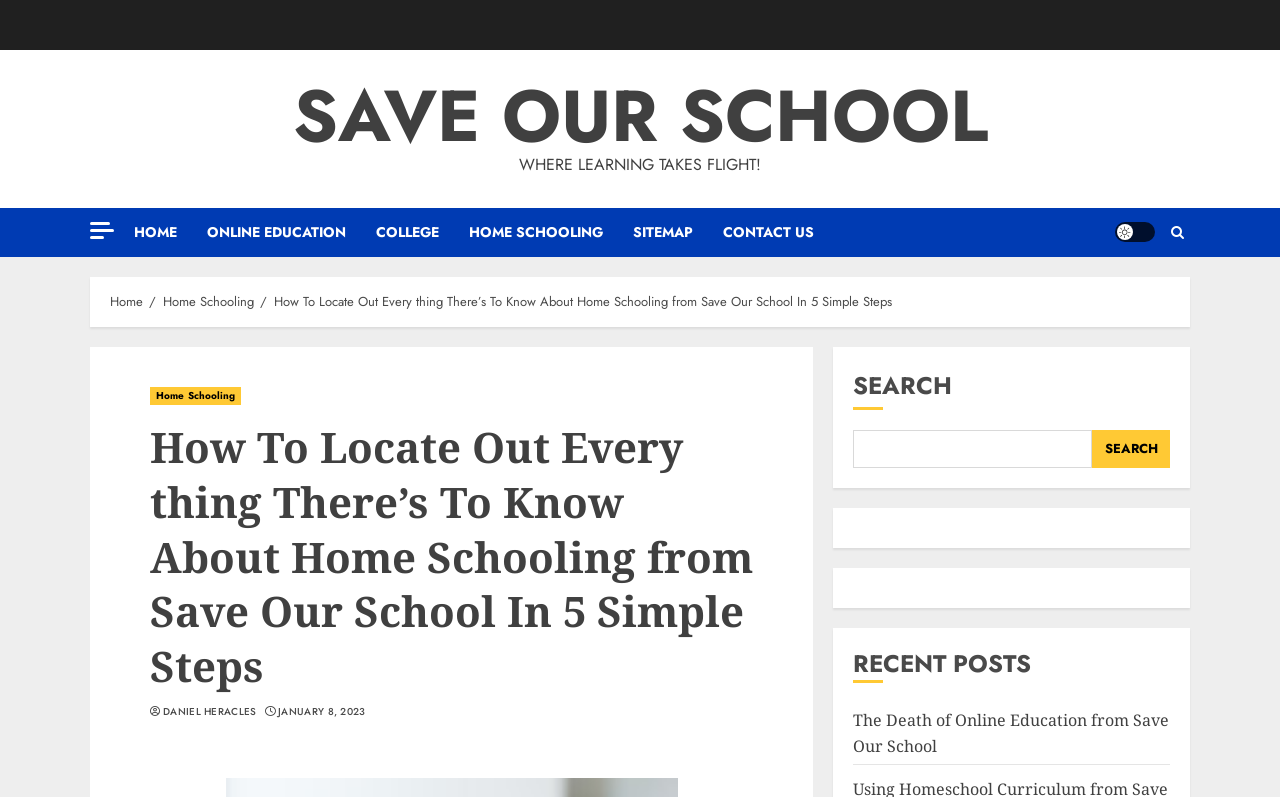Please identify the bounding box coordinates of the element that needs to be clicked to perform the following instruction: "Check the 'RECENT POSTS' section".

[0.667, 0.813, 0.914, 0.857]